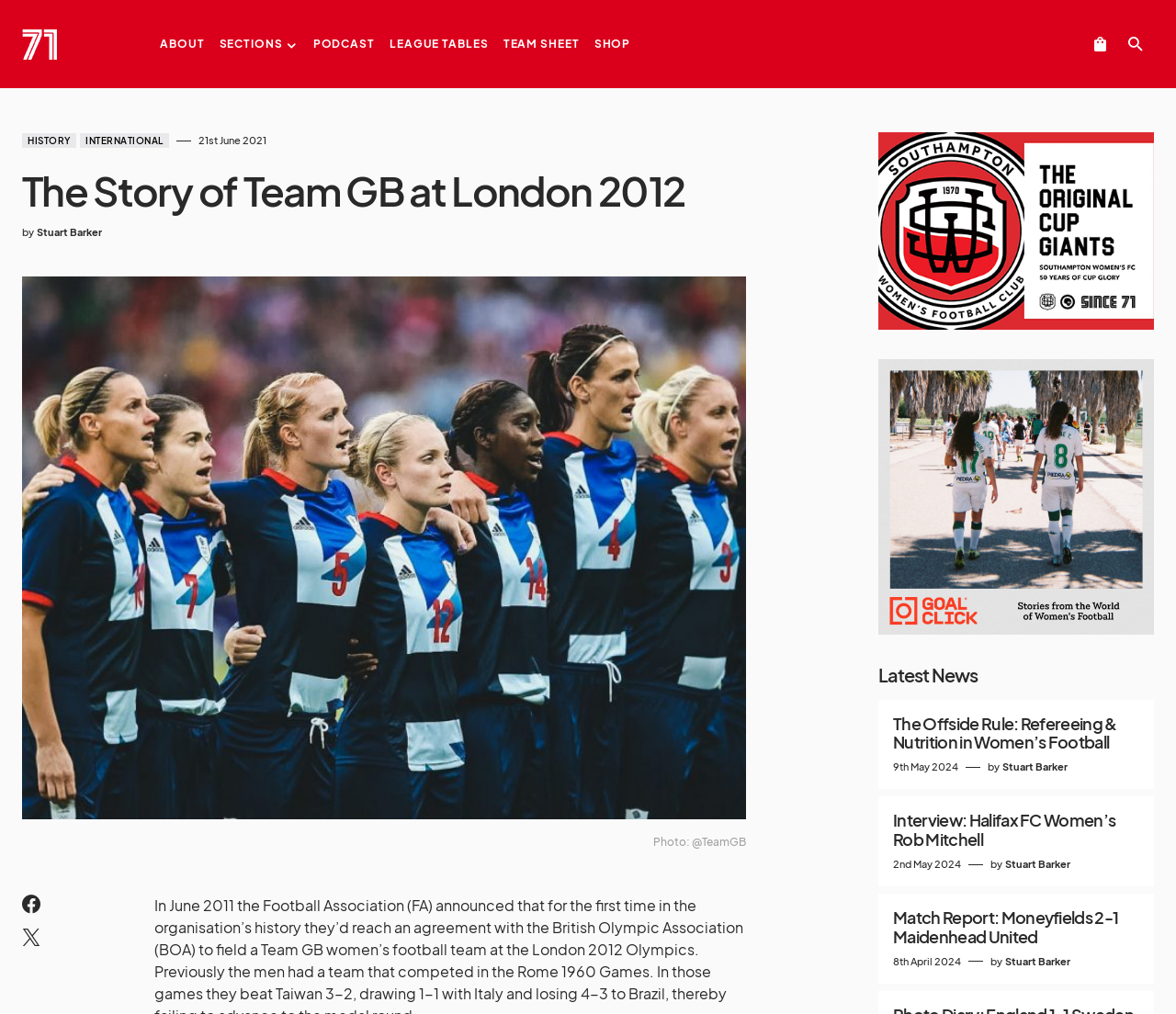Determine the bounding box coordinates of the clickable element necessary to fulfill the instruction: "View the TEAM SHEET". Provide the coordinates as four float numbers within the 0 to 1 range, i.e., [left, top, right, bottom].

[0.428, 0.0, 0.493, 0.087]